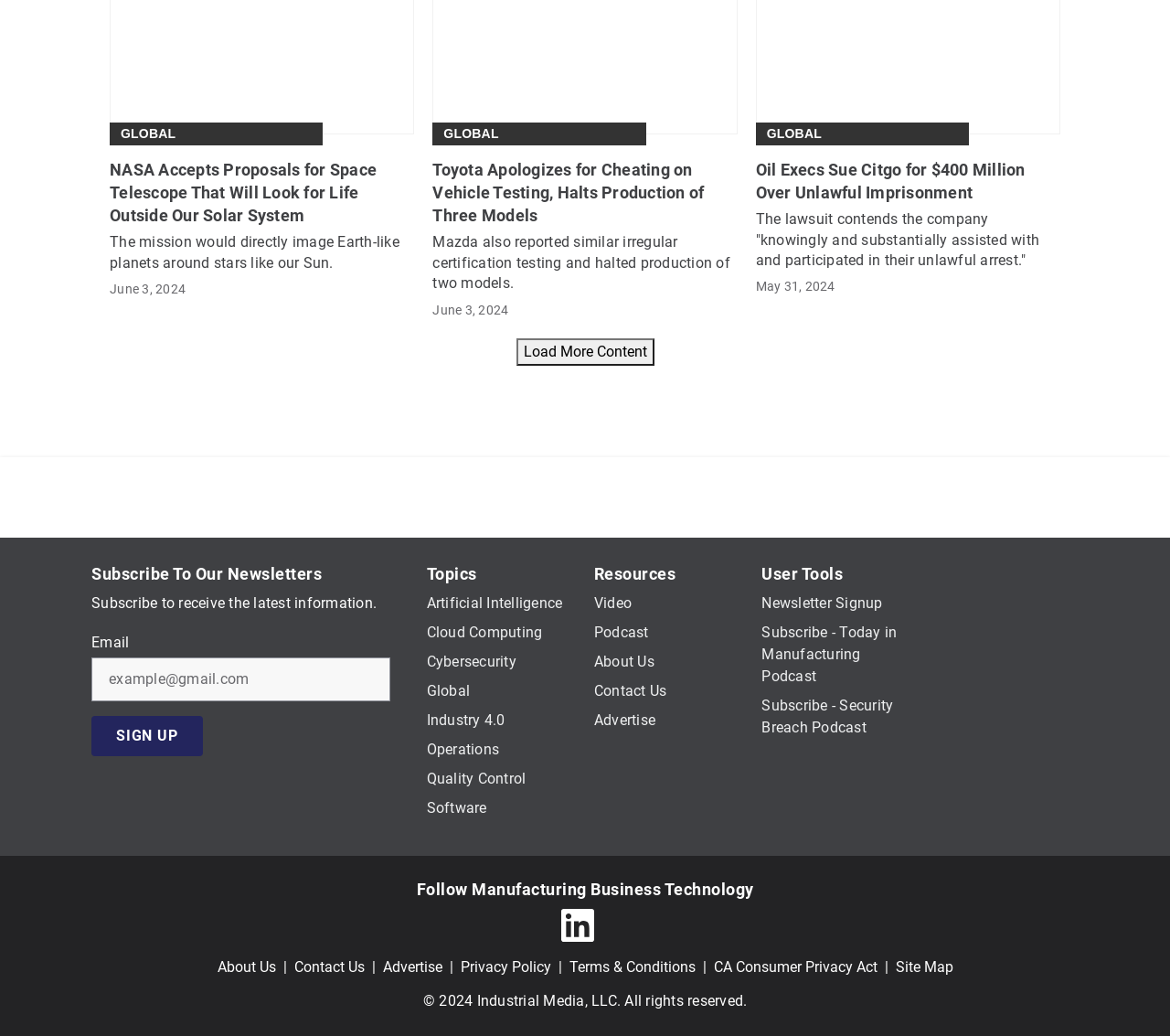Please locate the clickable area by providing the bounding box coordinates to follow this instruction: "Follow Manufacturing Business Technology on LinkedIn".

[0.48, 0.877, 0.508, 0.909]